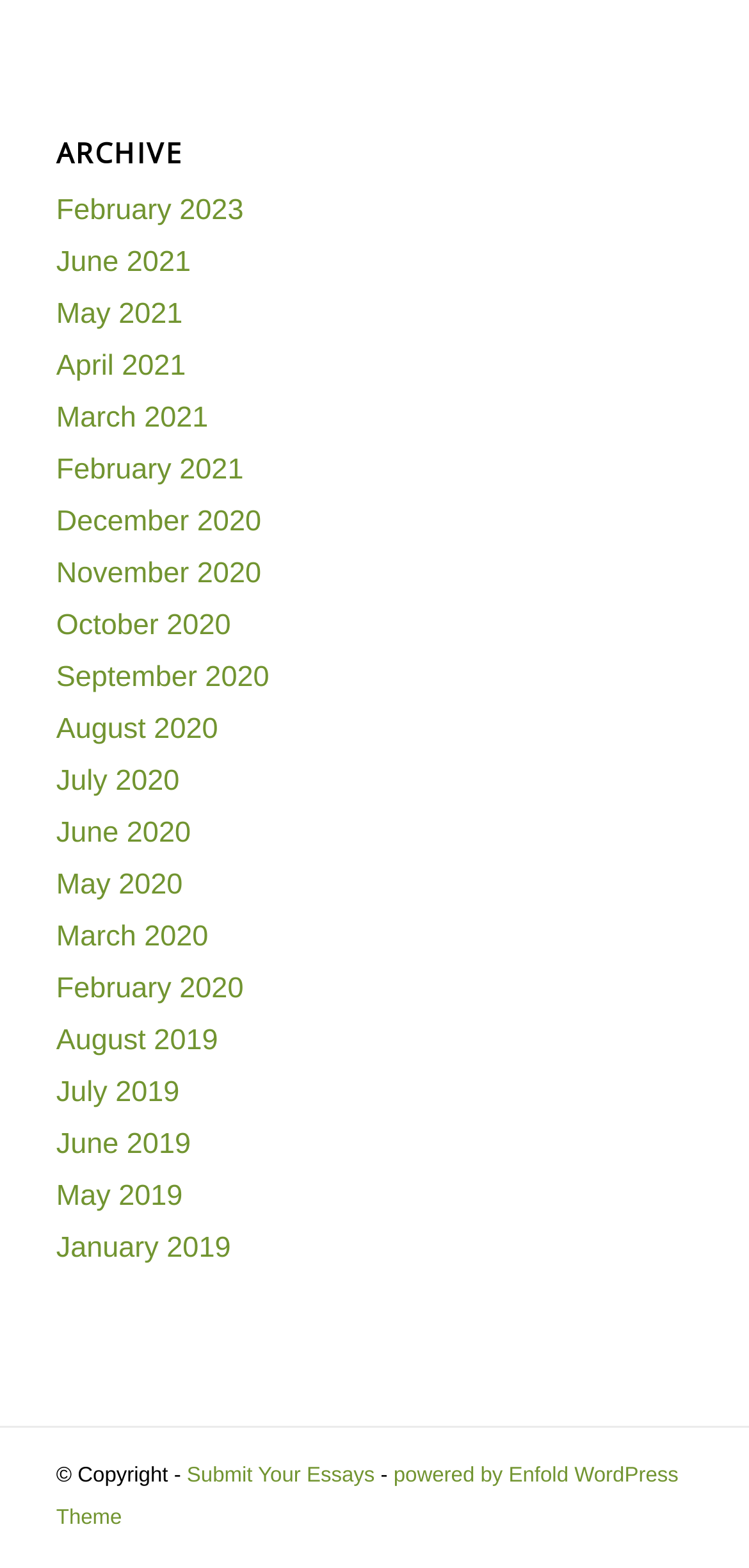What is the copyright information on the webpage?
Refer to the image and provide a one-word or short phrase answer.

Copyright